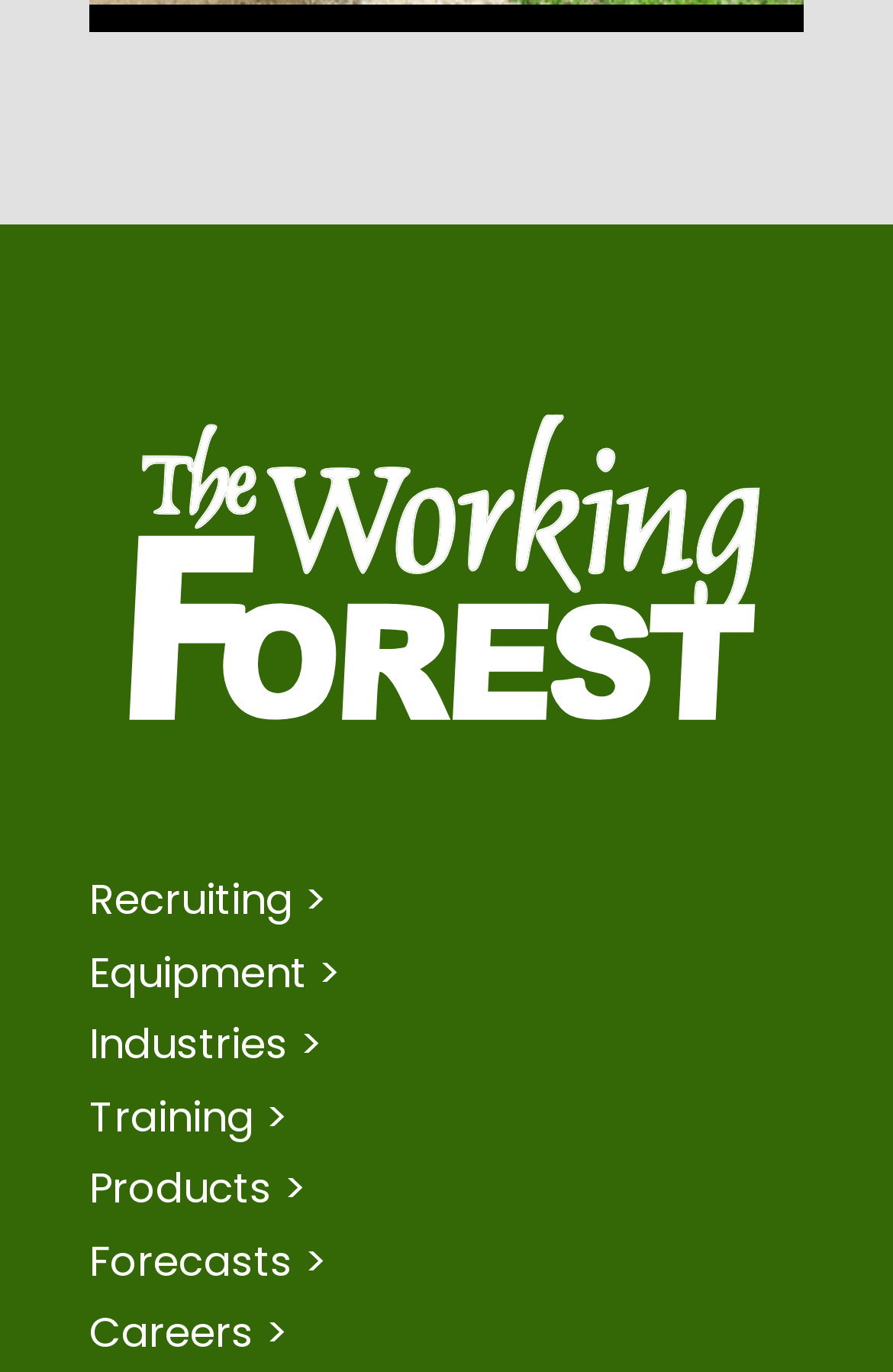Using the element description: "Industries >", determine the bounding box coordinates. The coordinates should be in the format [left, top, right, bottom], with values between 0 and 1.

[0.1, 0.74, 0.362, 0.781]